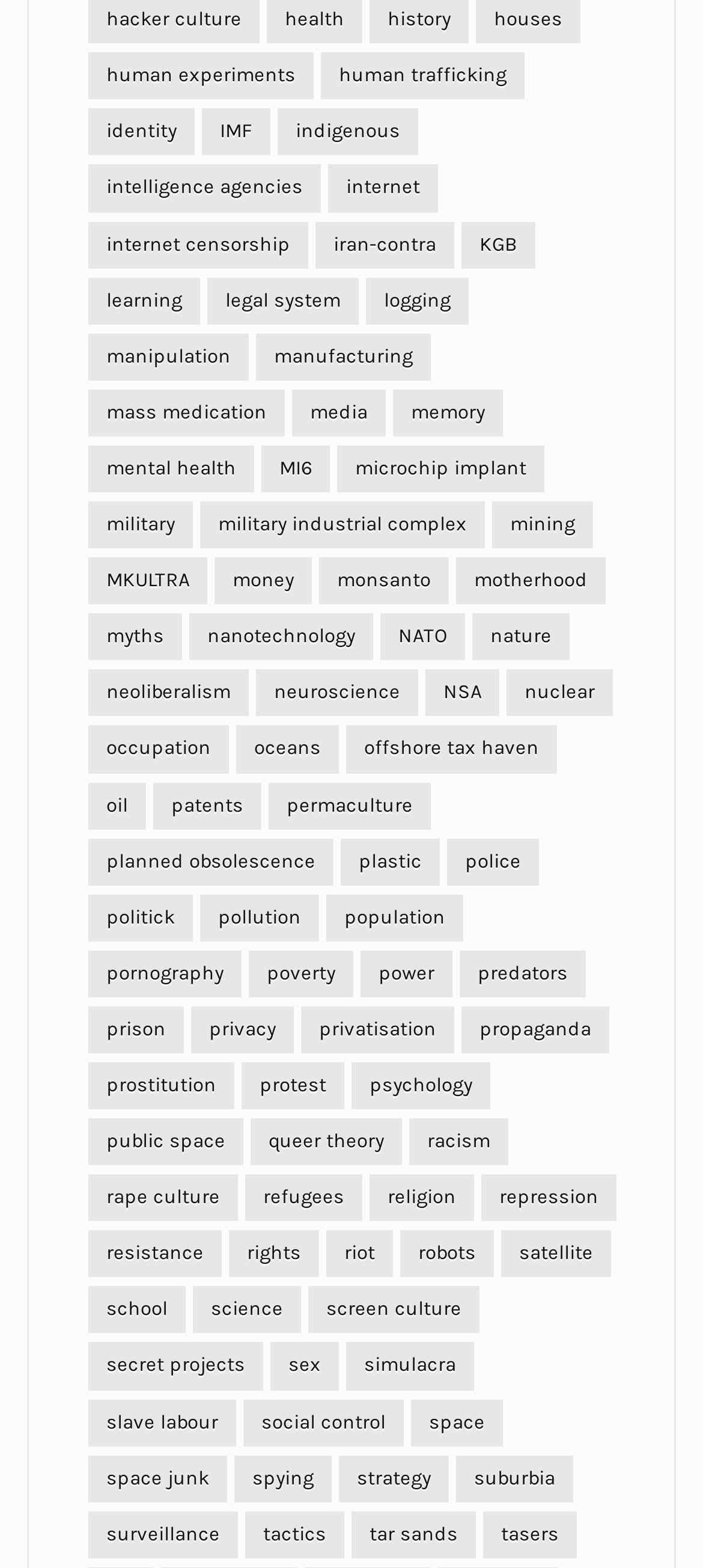Identify the bounding box coordinates for the element you need to click to achieve the following task: "learn about intelligence agencies". The coordinates must be four float values ranging from 0 to 1, formatted as [left, top, right, bottom].

[0.126, 0.105, 0.456, 0.135]